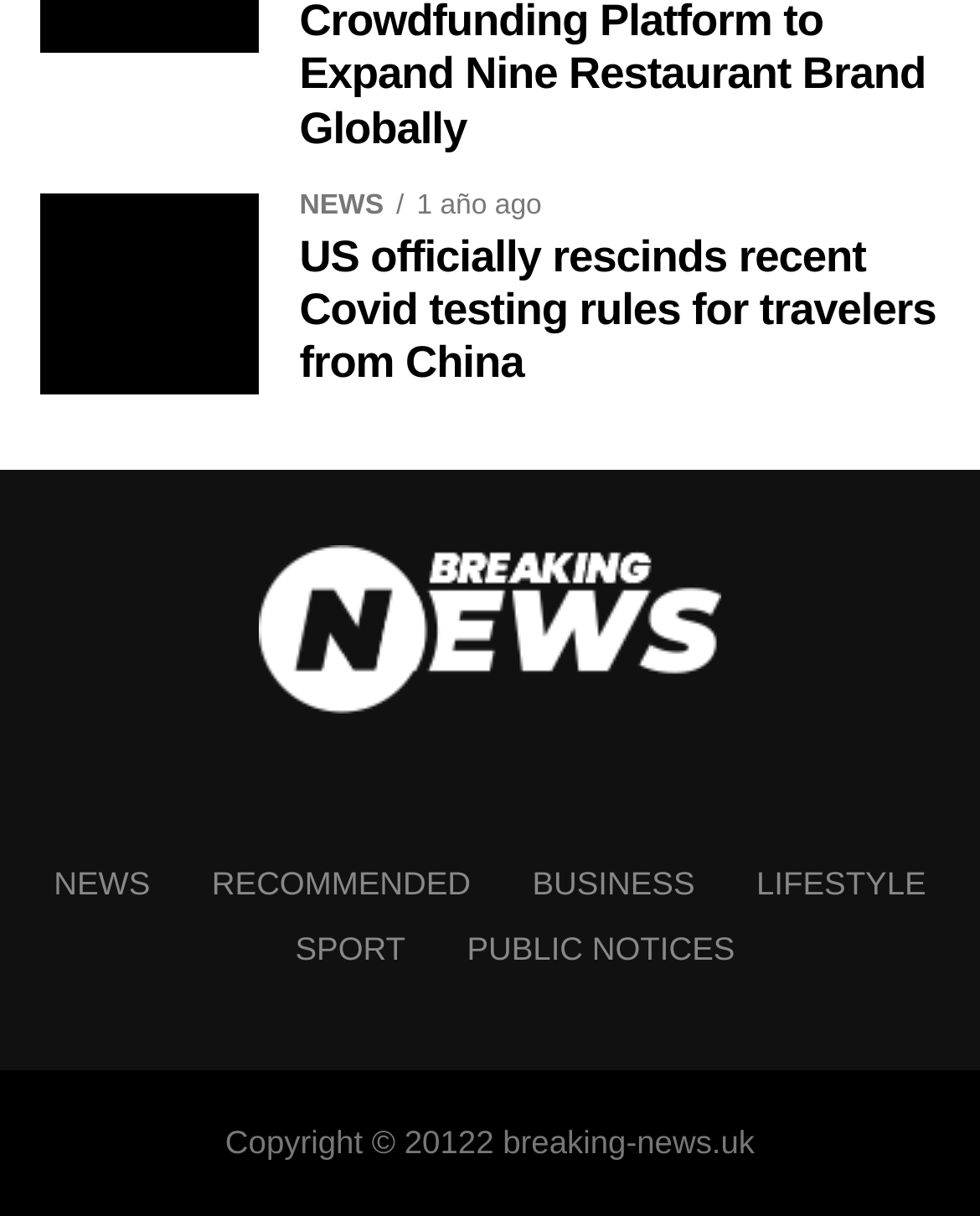Give a one-word or one-phrase response to the question: 
What is the copyright year?

2012